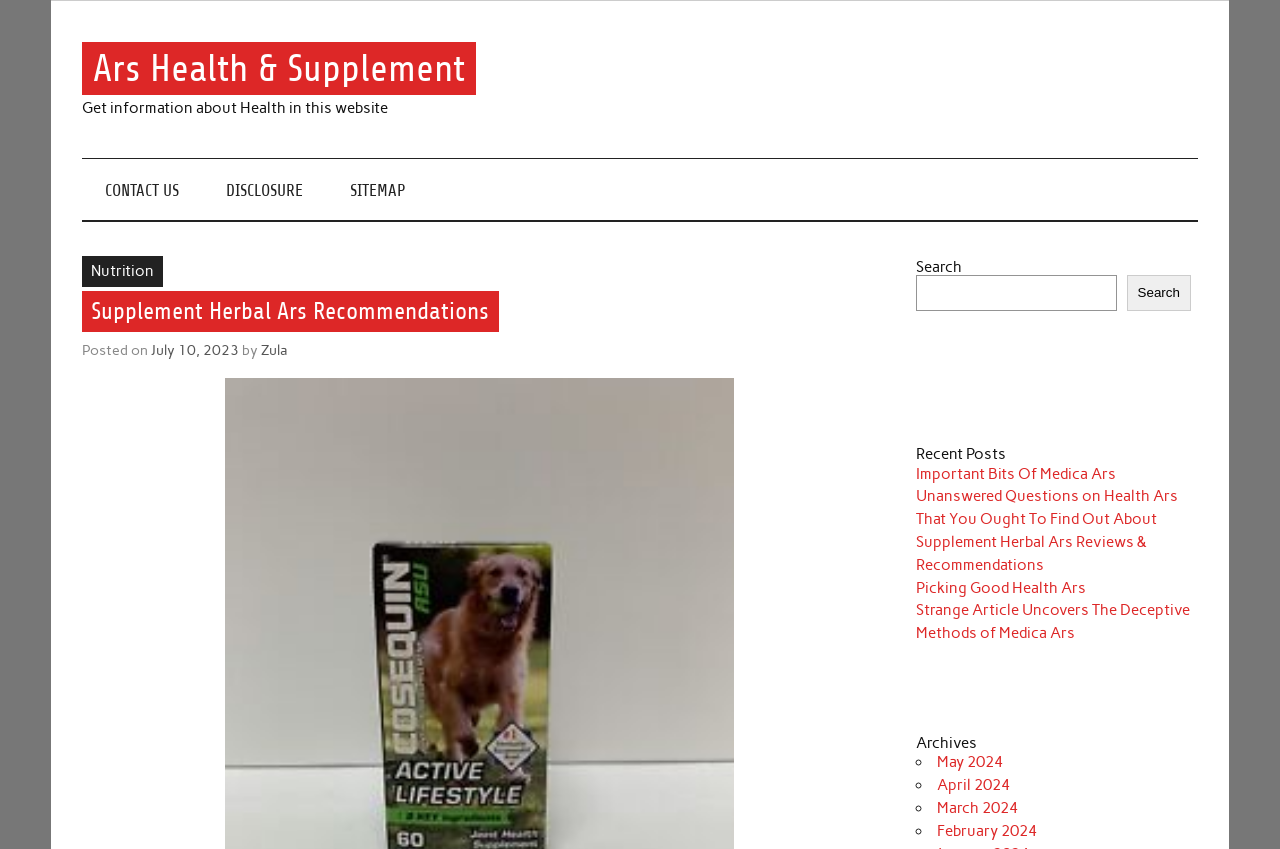What type of content is listed under 'Recent Posts'?
Please provide a single word or phrase in response based on the screenshot.

Health-related articles